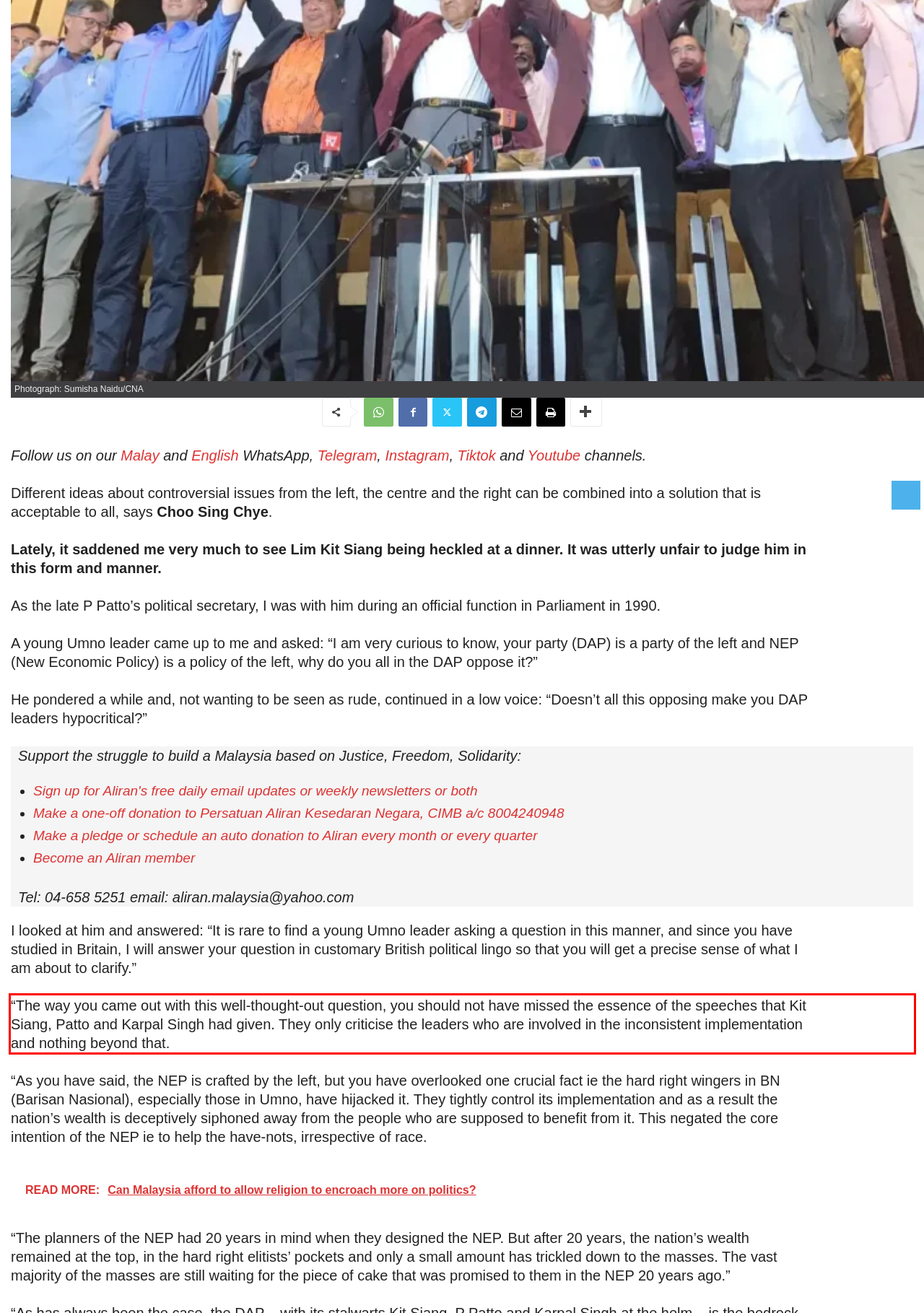You are provided with a screenshot of a webpage featuring a red rectangle bounding box. Extract the text content within this red bounding box using OCR.

“The way you came out with this well-thought-out question, you should not have missed the essence of the speeches that Kit Siang, Patto and Karpal Singh had given. They only criticise the leaders who are involved in the inconsistent implementation and nothing beyond that.